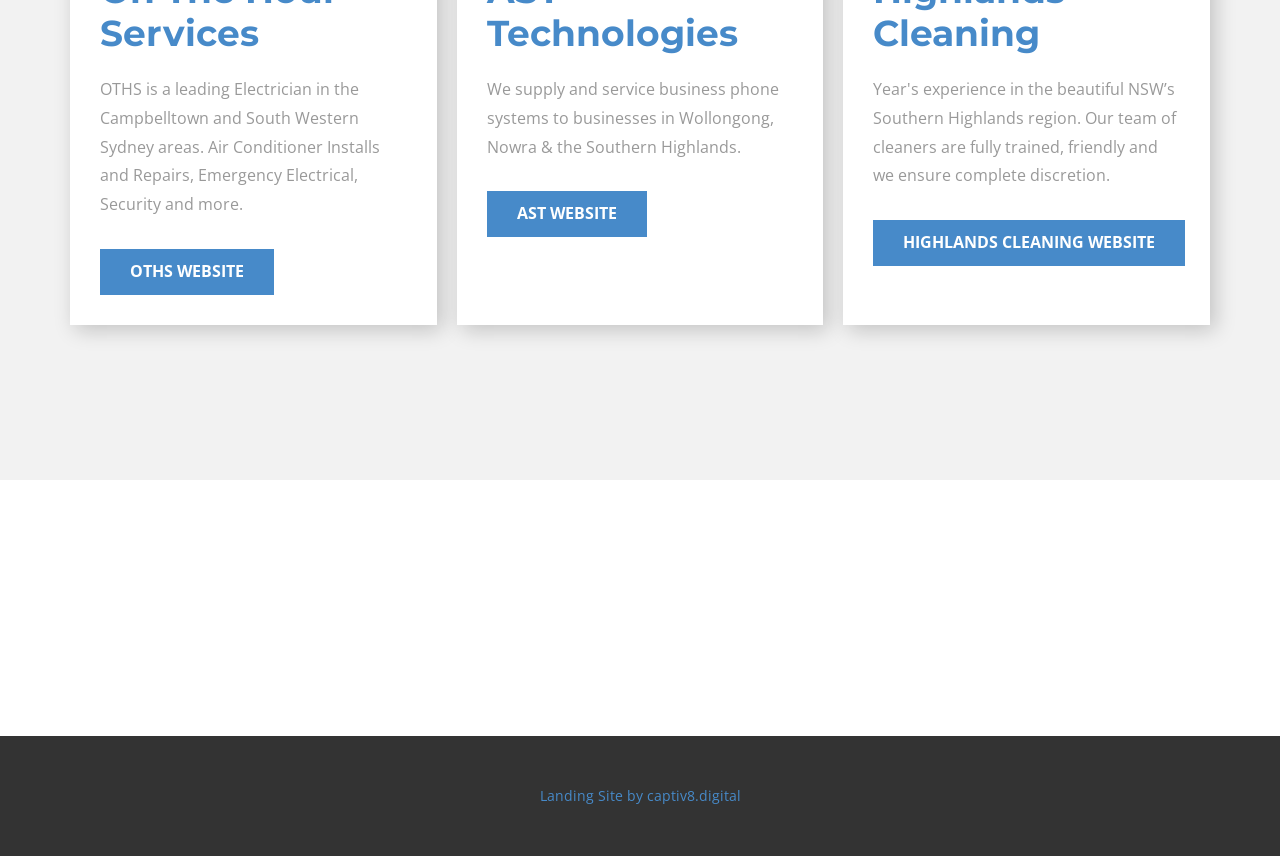Please determine the bounding box coordinates for the UI element described here. Use the format (top-left x, top-left y, bottom-right x, bottom-right y) with values bounded between 0 and 1: HIGHLANDS CLEANING WEBSITE

[0.682, 0.257, 0.926, 0.31]